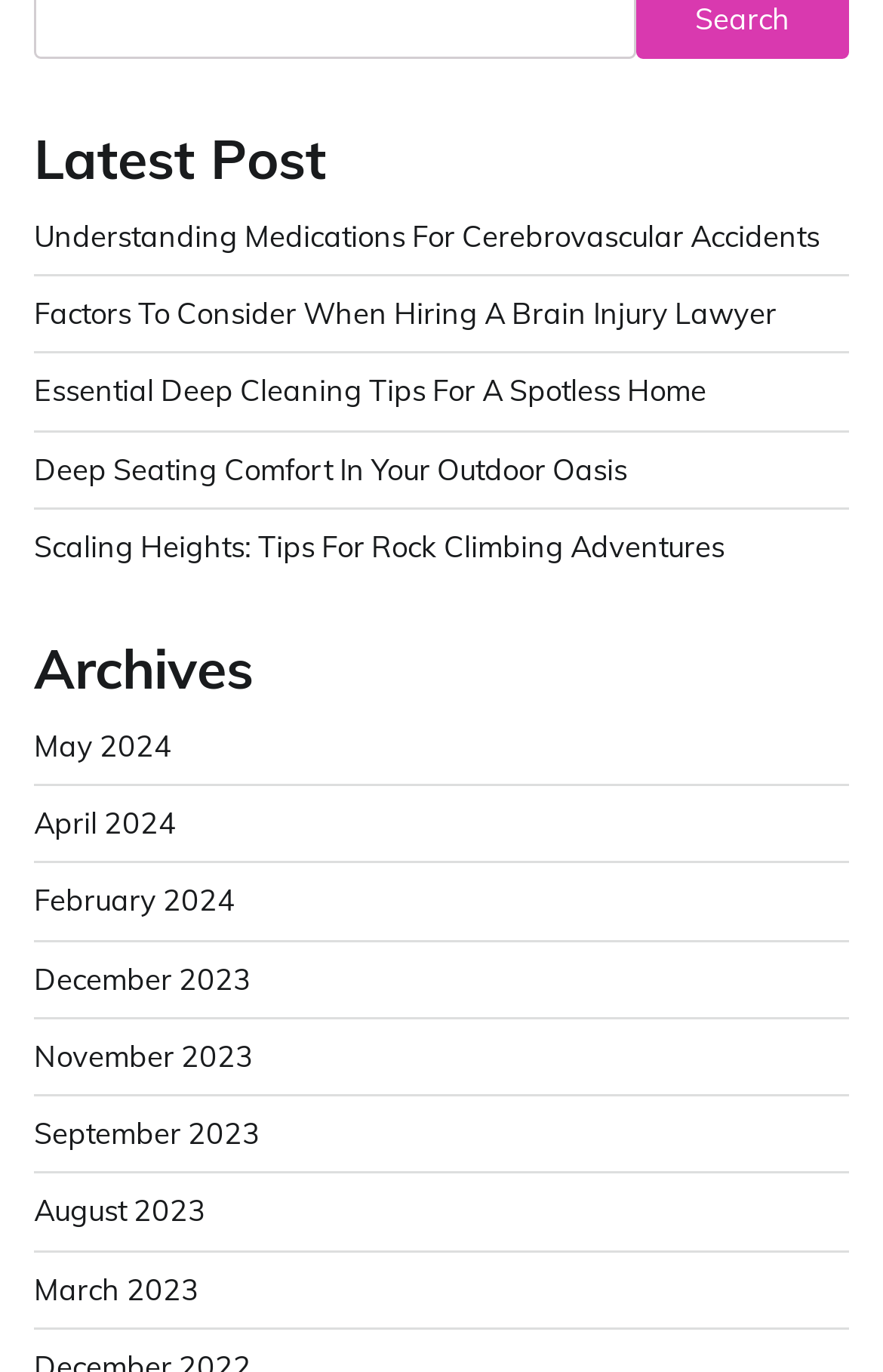Determine the bounding box coordinates of the clickable region to carry out the instruction: "view latest posts".

[0.038, 0.093, 0.962, 0.14]